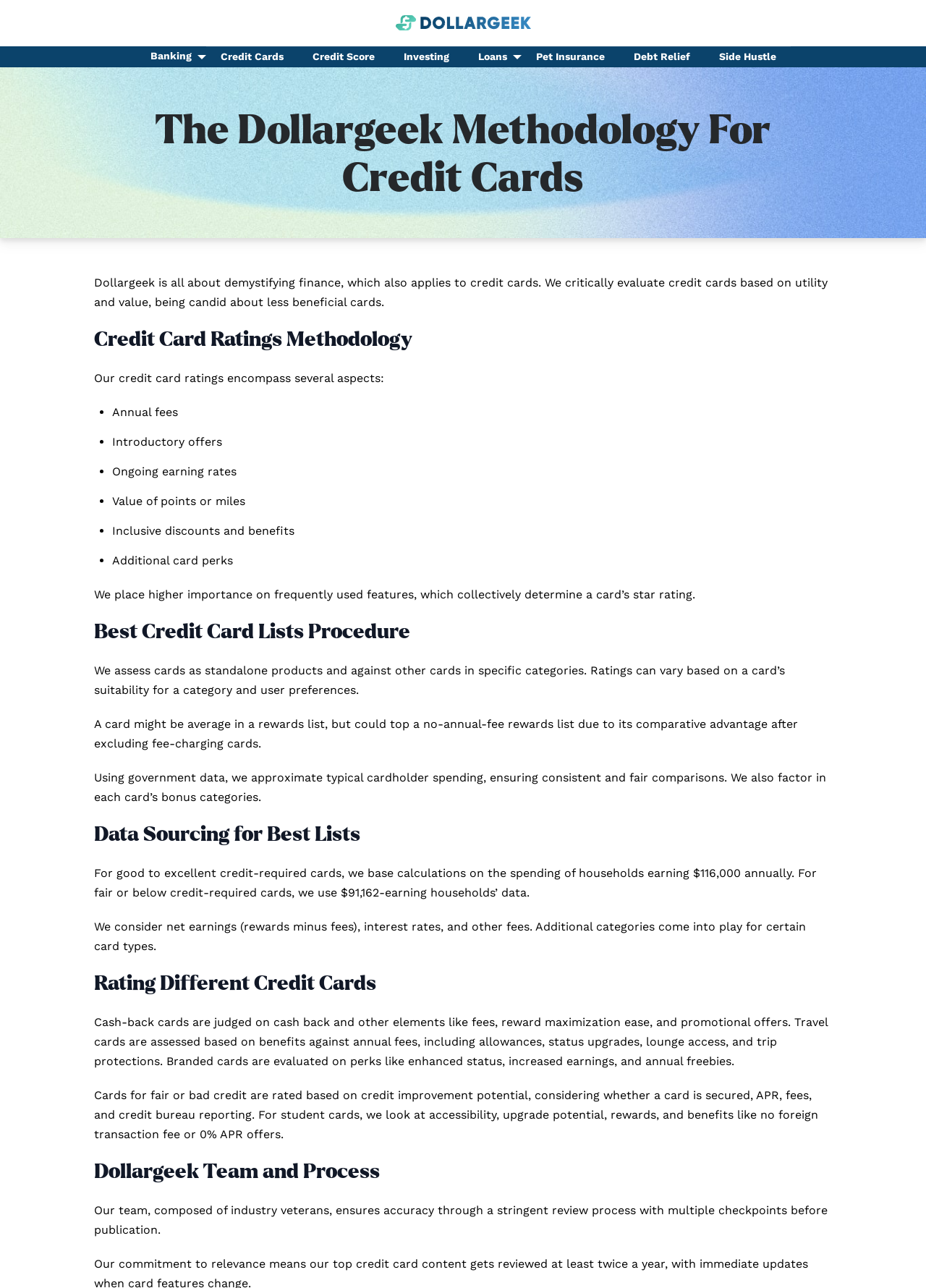Show me the bounding box coordinates of the clickable region to achieve the task as per the instruction: "View the columnists page".

None